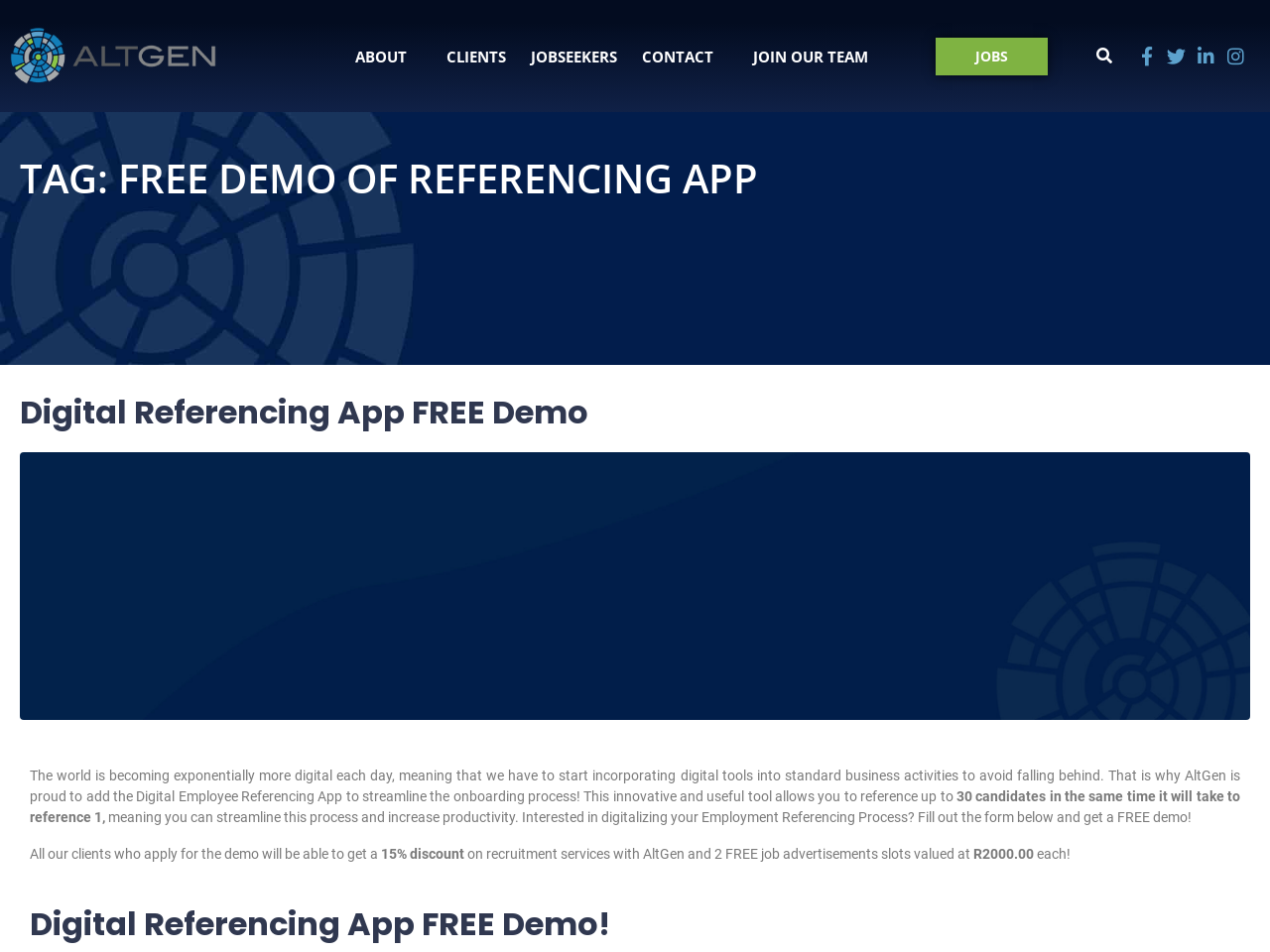Identify the bounding box coordinates for the element you need to click to achieve the following task: "View the 'Digital Referencing App FREE Demo' page". Provide the bounding box coordinates as four float numbers between 0 and 1, in the form [left, top, right, bottom].

[0.016, 0.409, 0.463, 0.456]